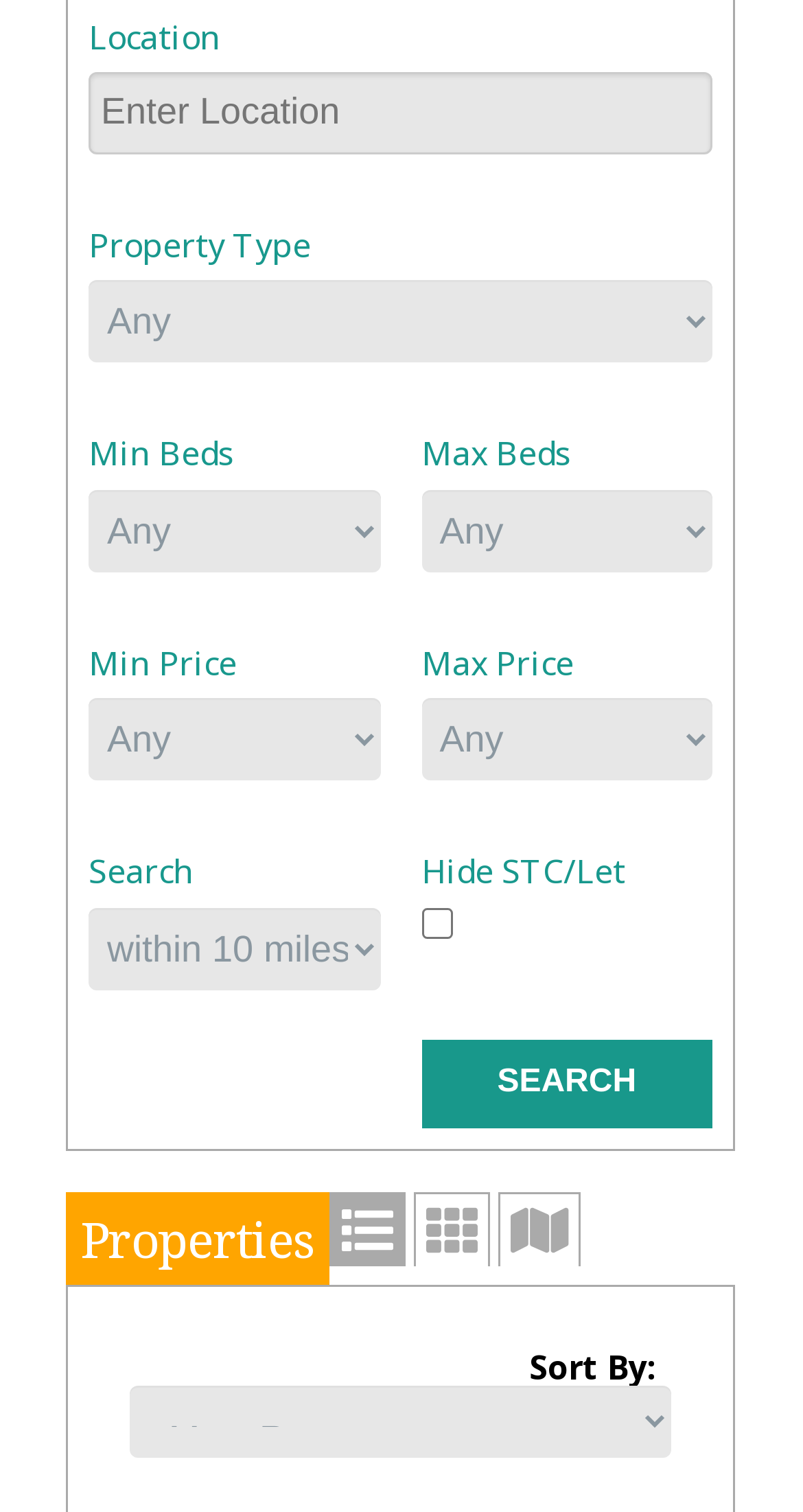How many sorting options are available?
Based on the image, answer the question with as much detail as possible.

The webpage has a 'Sort By:' field that allows users to select a sorting option from a dropdown menu. Although the options are not specified, there is at least one option available.